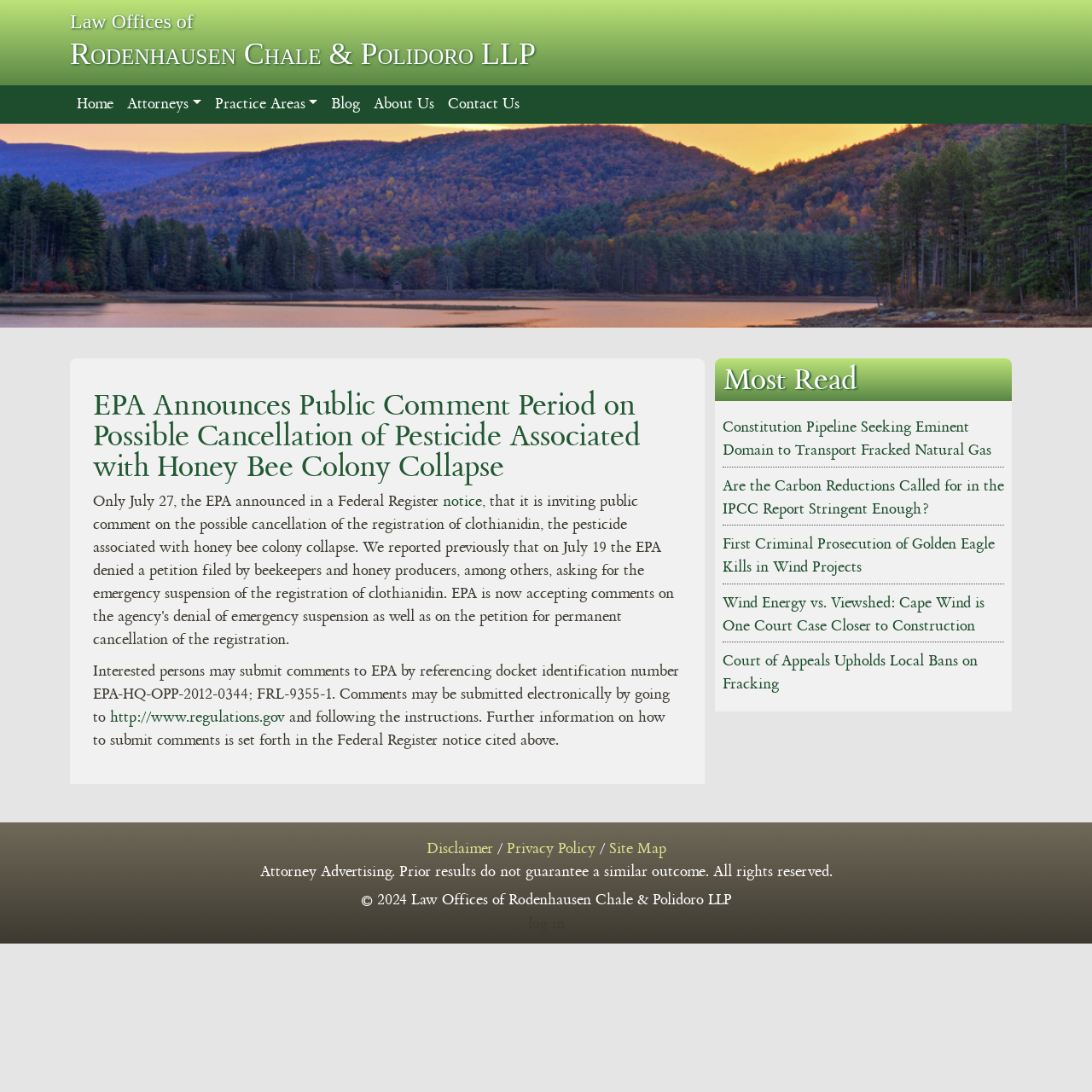Provide an in-depth description of the elements and layout of the webpage.

The webpage is a law firm's website, specifically the Law Offices of Rodenhausen Chale & Polidoro LLP. At the top, there is a heading with the law firm's name, followed by a navigation menu with links to "Home", "Attorneys", "Practice Areas", "Blog", "About Us", and "Contact Us". 

Below the navigation menu, there is a prominent heading announcing "EPA Announces Public Comment Period on Possible Cancellation of Pesticide Associated with Honey Bee Colony Collapse". This is followed by a paragraph of text discussing the EPA's announcement, with a link to a Federal Register notice and another link to a website where comments can be submitted electronically.

To the right of this main content, there is a section with a heading "Most Read", which lists five links to news articles or blog posts, including topics such as eminent domain, carbon reductions, and wind energy.

At the bottom of the page, there are links to "Disclaimer", "Privacy Policy", and "Site Map", as well as a copyright notice and a login link. The law firm's name and a statement about attorney advertising are also displayed at the bottom of the page.